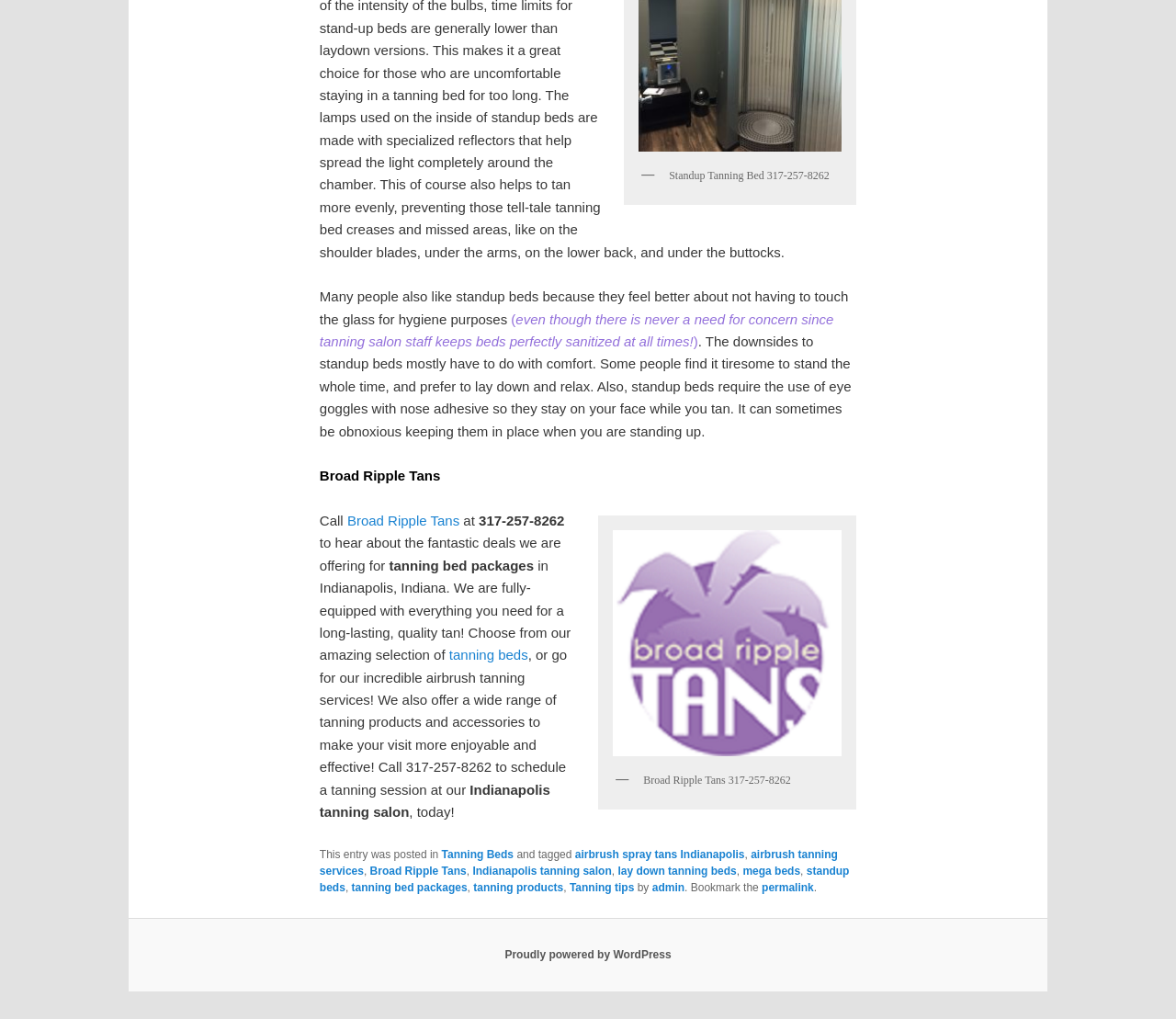Analyze the image and give a detailed response to the question:
What is the benefit of standup tanning beds?

The webpage mentions that 'many people also like standup beds because they feel better about not having to touch the glass for hygiene purposes'. This suggests that one of the benefits of standup tanning beds is related to hygiene.